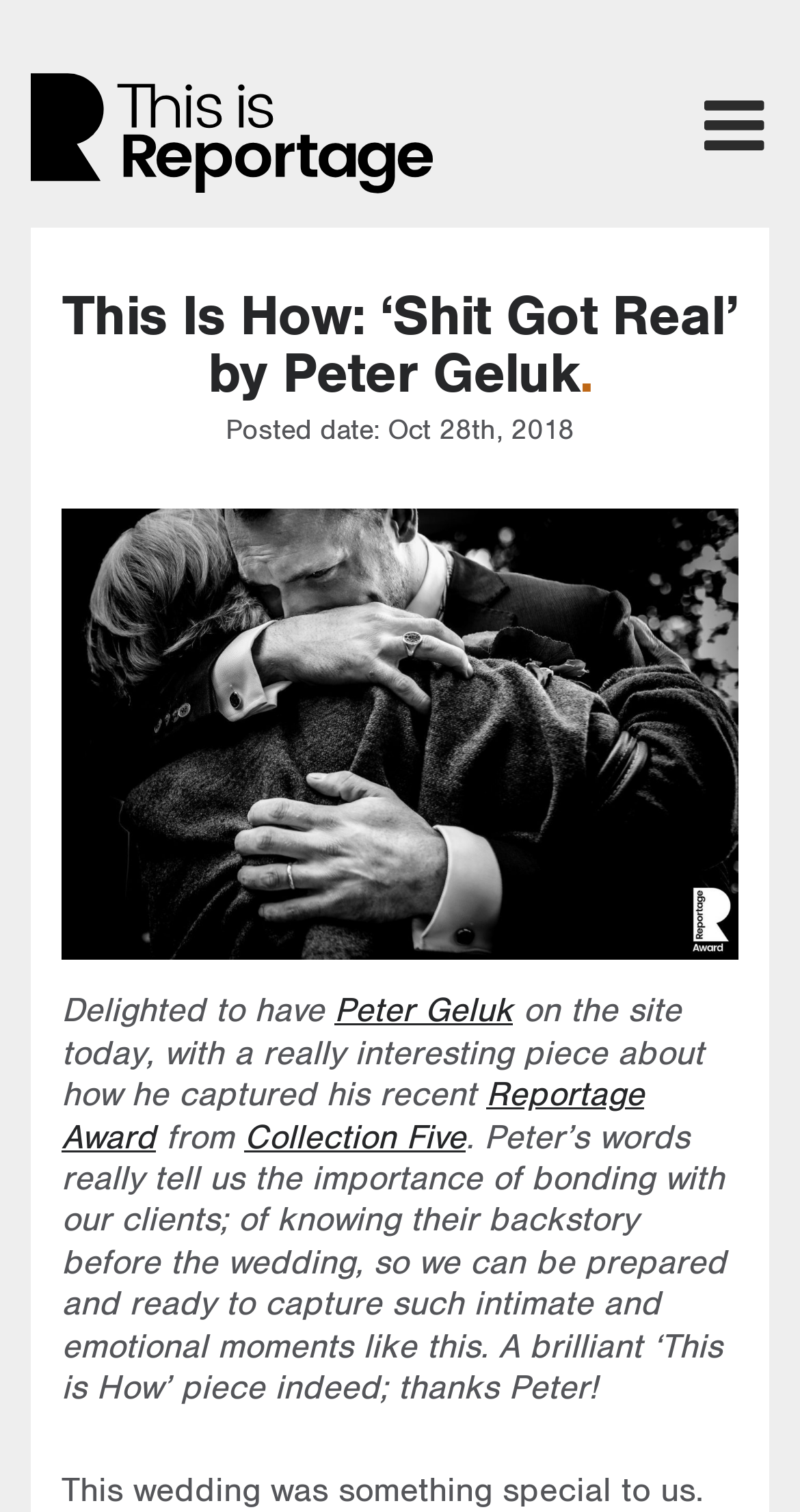Please determine the bounding box coordinates for the UI element described here. Use the format (top-left x, top-left y, bottom-right x, bottom-right y) with values bounded between 0 and 1: alt="Reportage Award by Peter Geluk"

[0.077, 0.337, 0.923, 0.635]